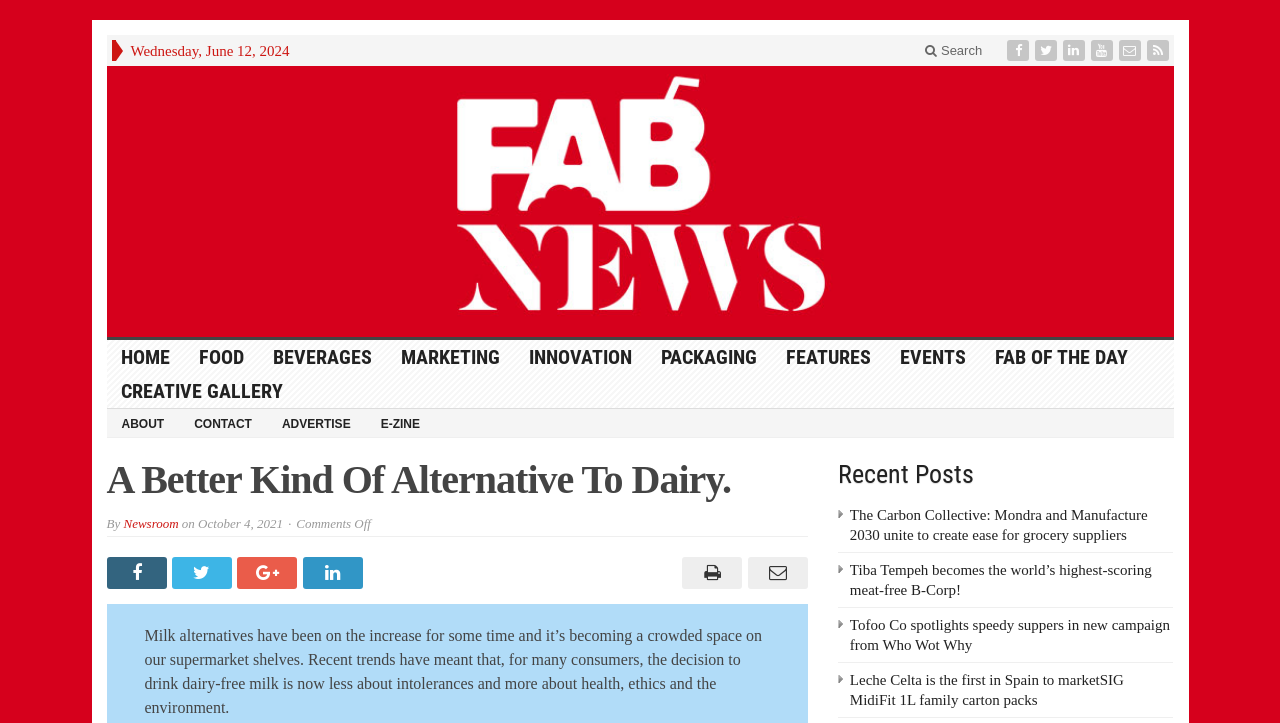Specify the bounding box coordinates of the region I need to click to perform the following instruction: "Go to the FAB News homepage". The coordinates must be four float numbers in the range of 0 to 1, i.e., [left, top, right, bottom].

[0.083, 0.091, 0.917, 0.466]